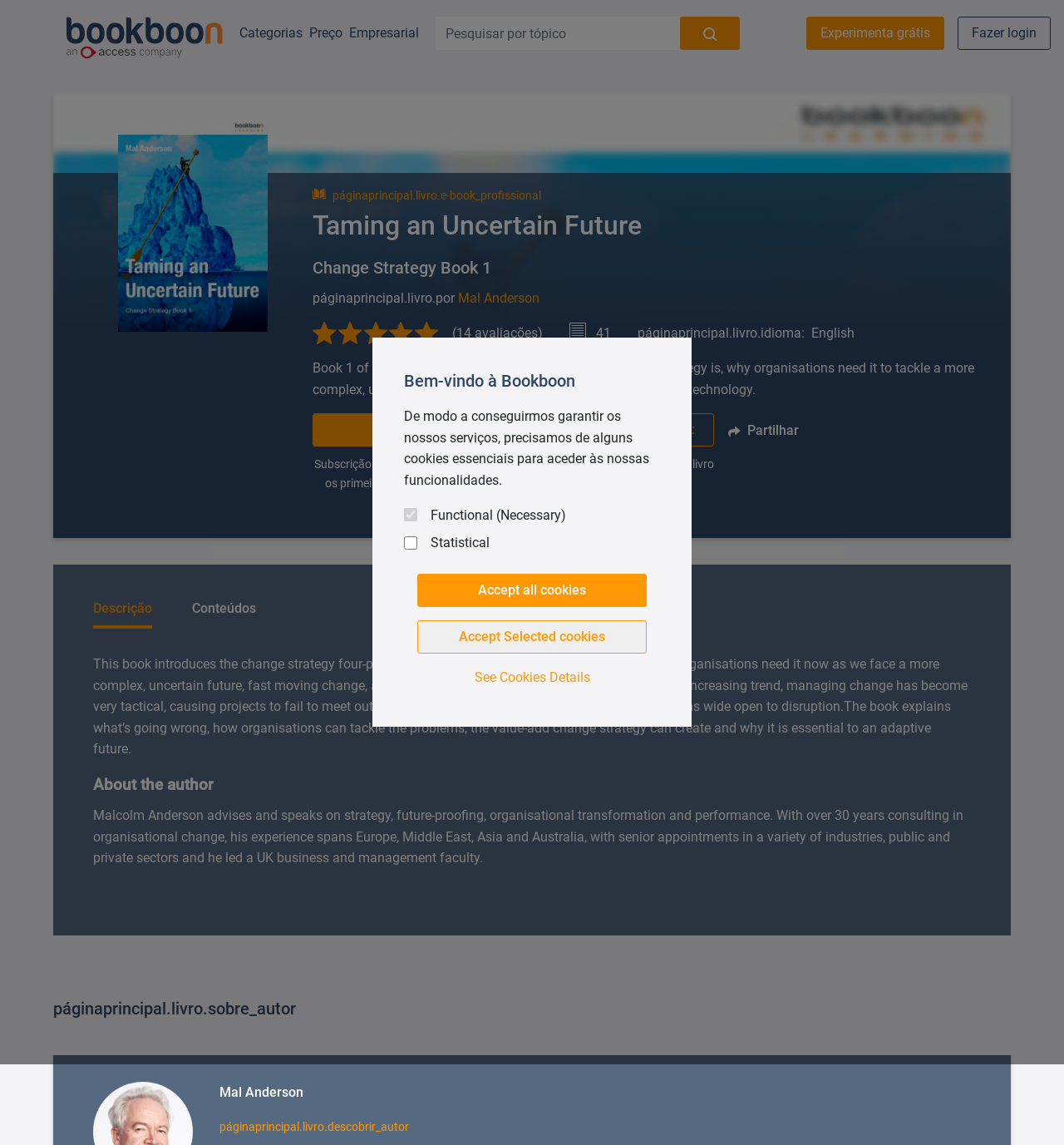Based on the element description: "name="query" placeholder="Pesquisar por tópico"", identify the bounding box coordinates for this UI element. The coordinates must be four float numbers between 0 and 1, listed as [left, top, right, bottom].

[0.409, 0.015, 0.64, 0.043]